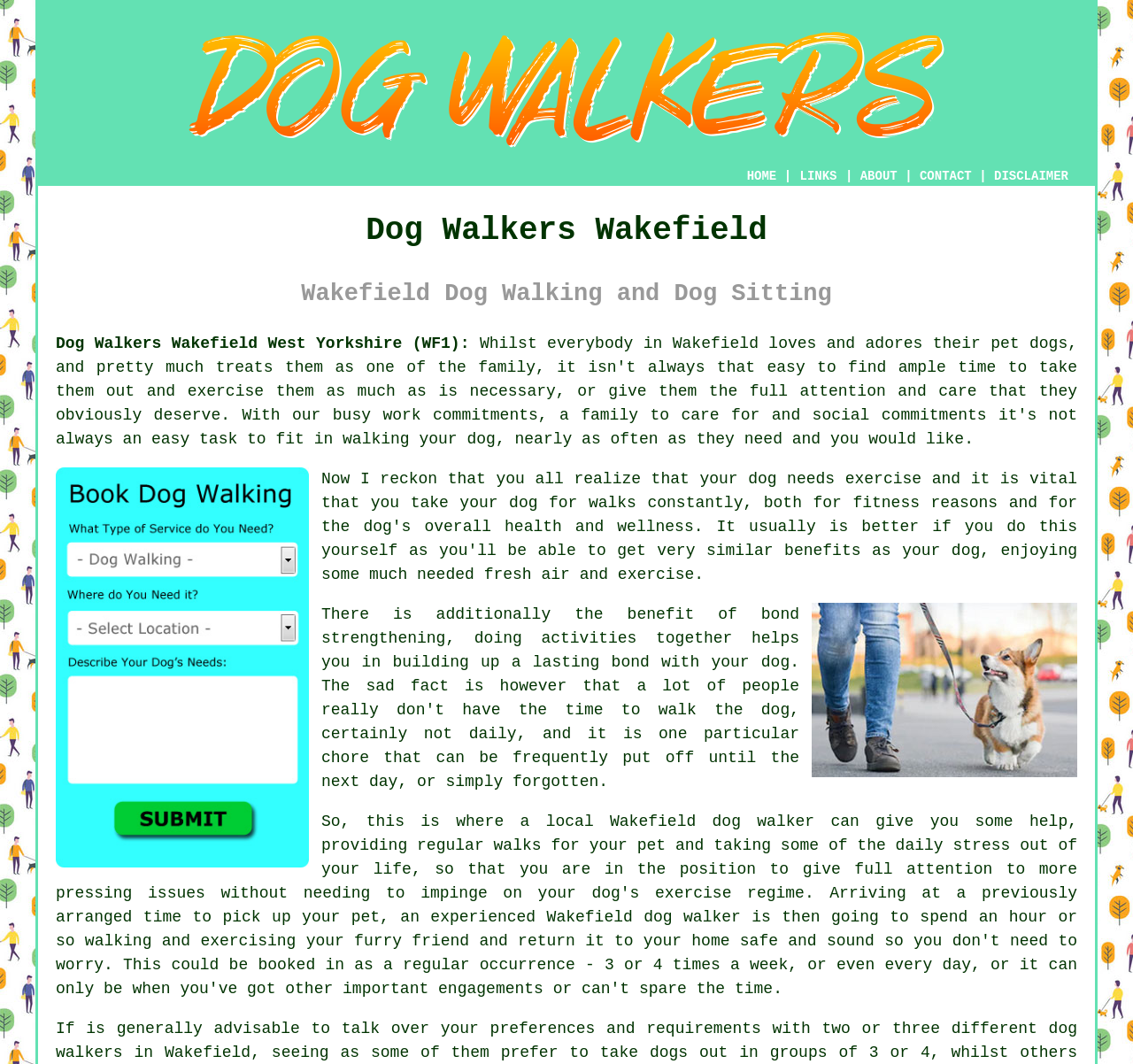Please answer the following query using a single word or phrase: 
What is the location served by the dog walkers?

Wakefield, West Yorkshire